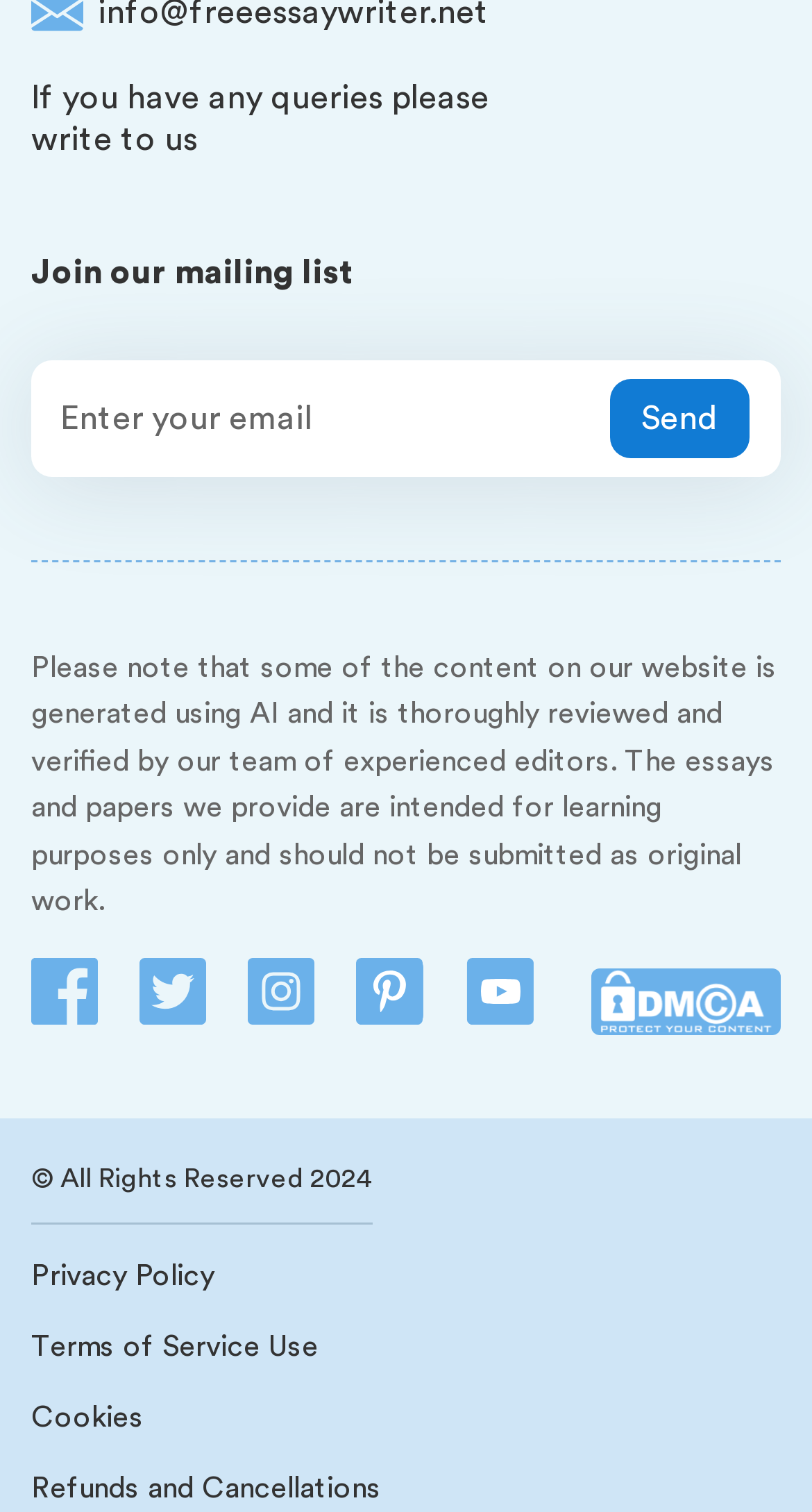Determine the bounding box coordinates of the target area to click to execute the following instruction: "Read Privacy Policy."

[0.038, 0.832, 0.264, 0.856]